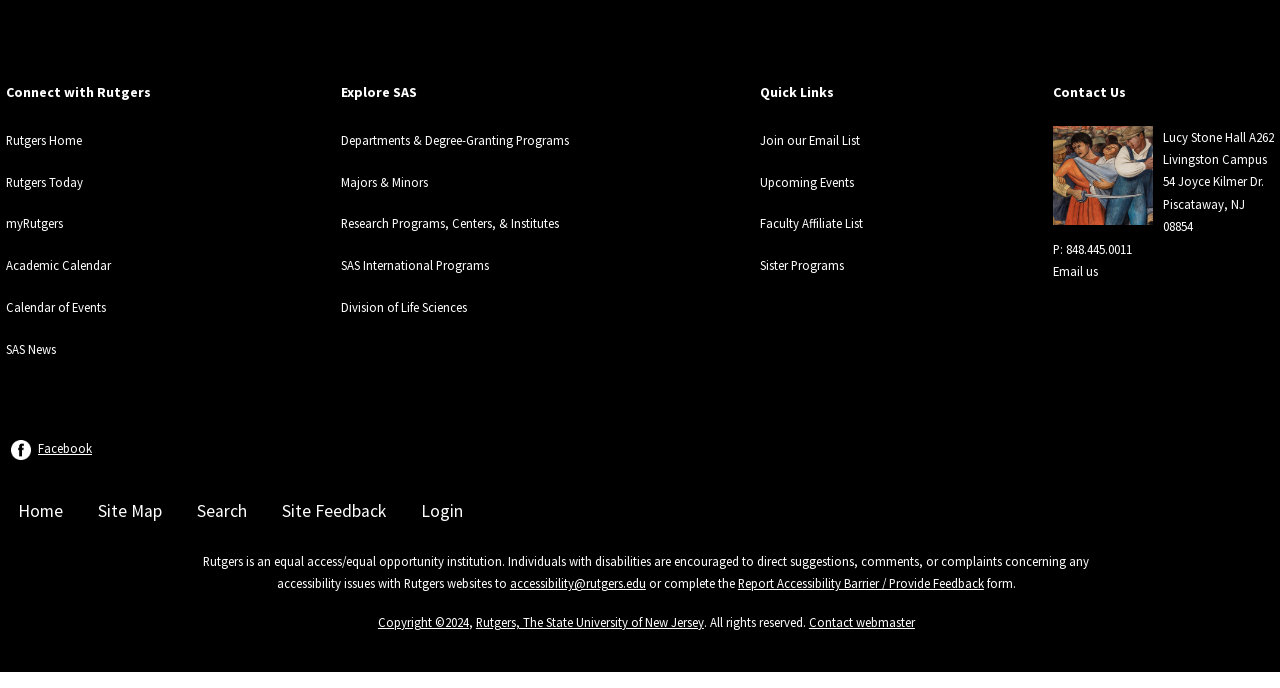What social media platform is linked to?
Provide a short answer using one word or a brief phrase based on the image.

Facebook